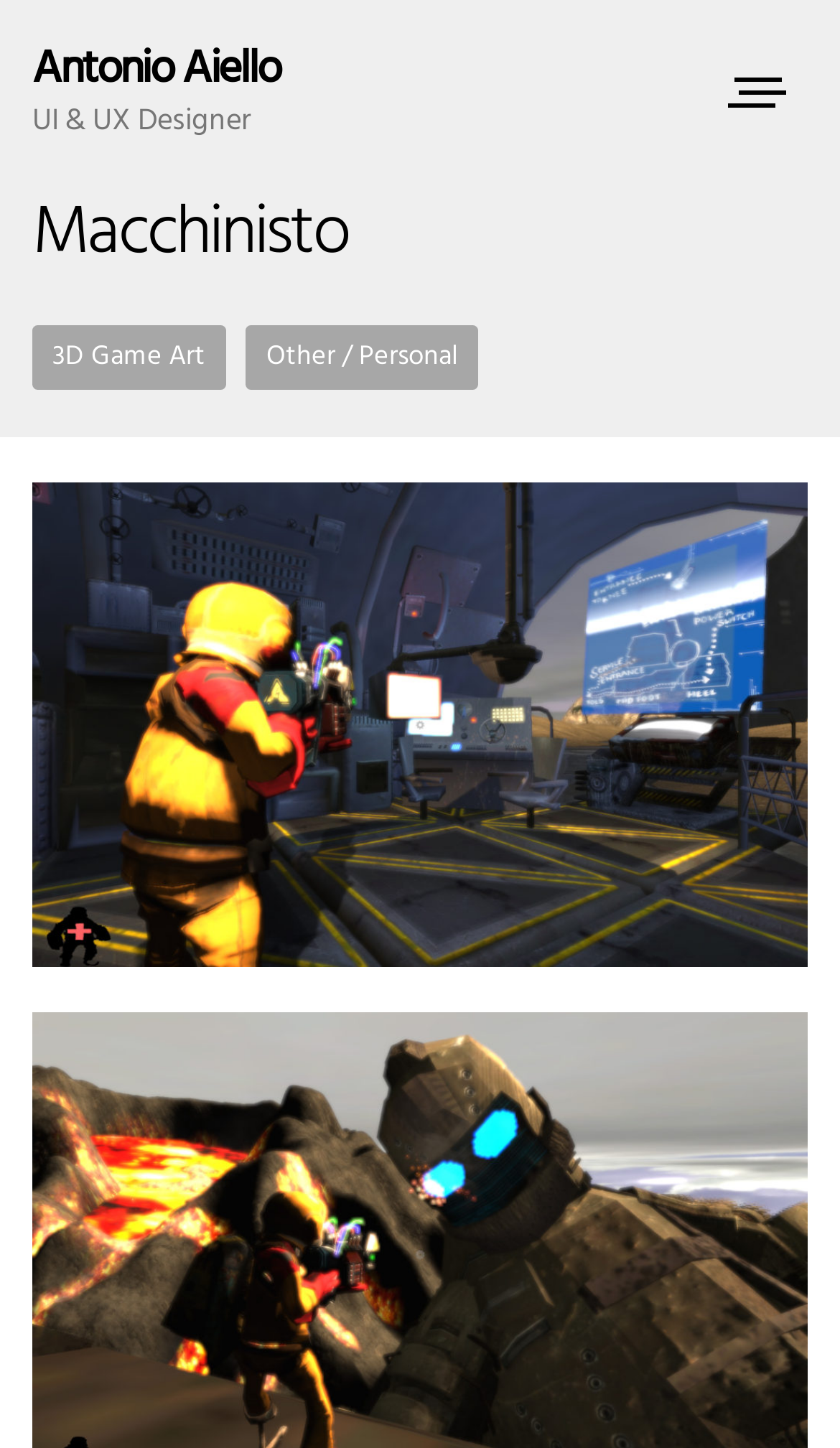Please answer the following query using a single word or phrase: 
How many categories are listed on the webpage?

2